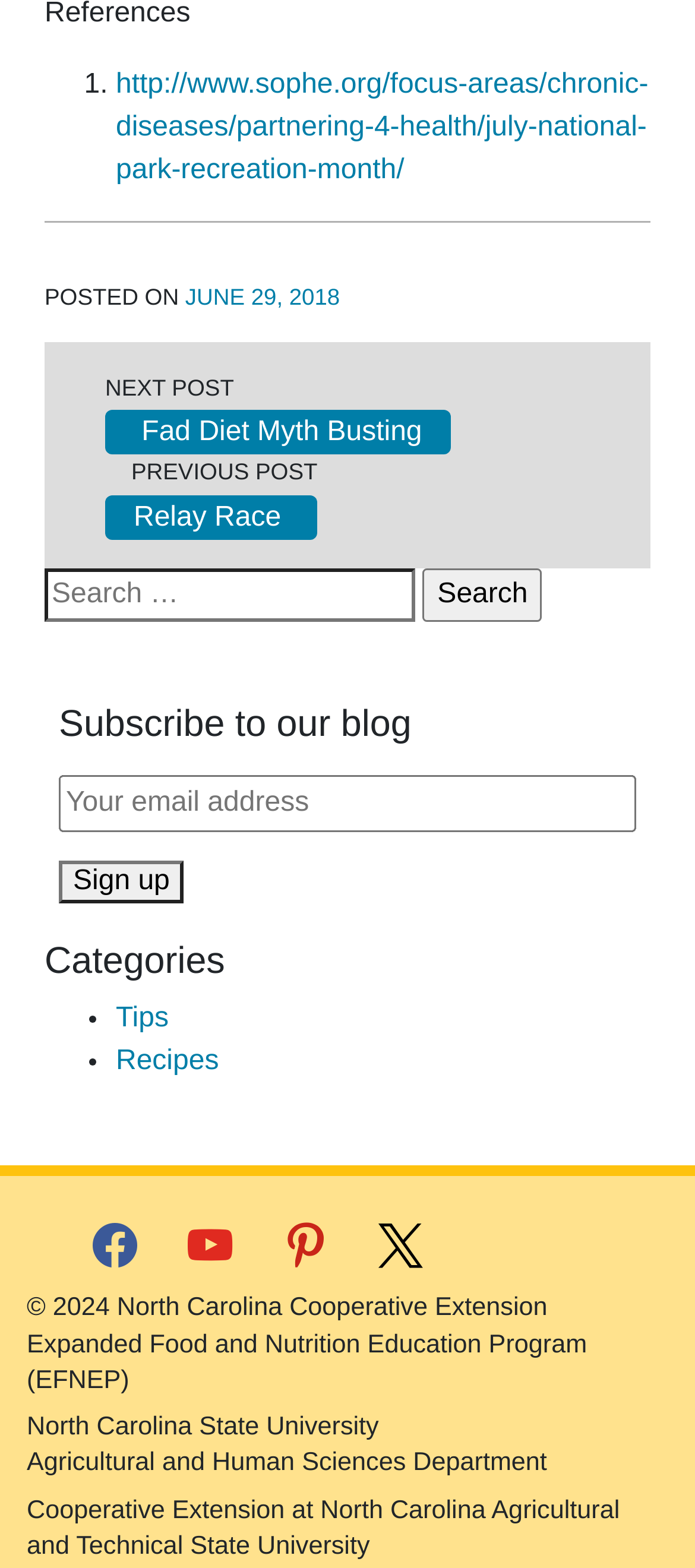Please determine the bounding box coordinates of the element's region to click in order to carry out the following instruction: "Visit the previous post". The coordinates should be four float numbers between 0 and 1, i.e., [left, top, right, bottom].

[0.192, 0.32, 0.416, 0.339]